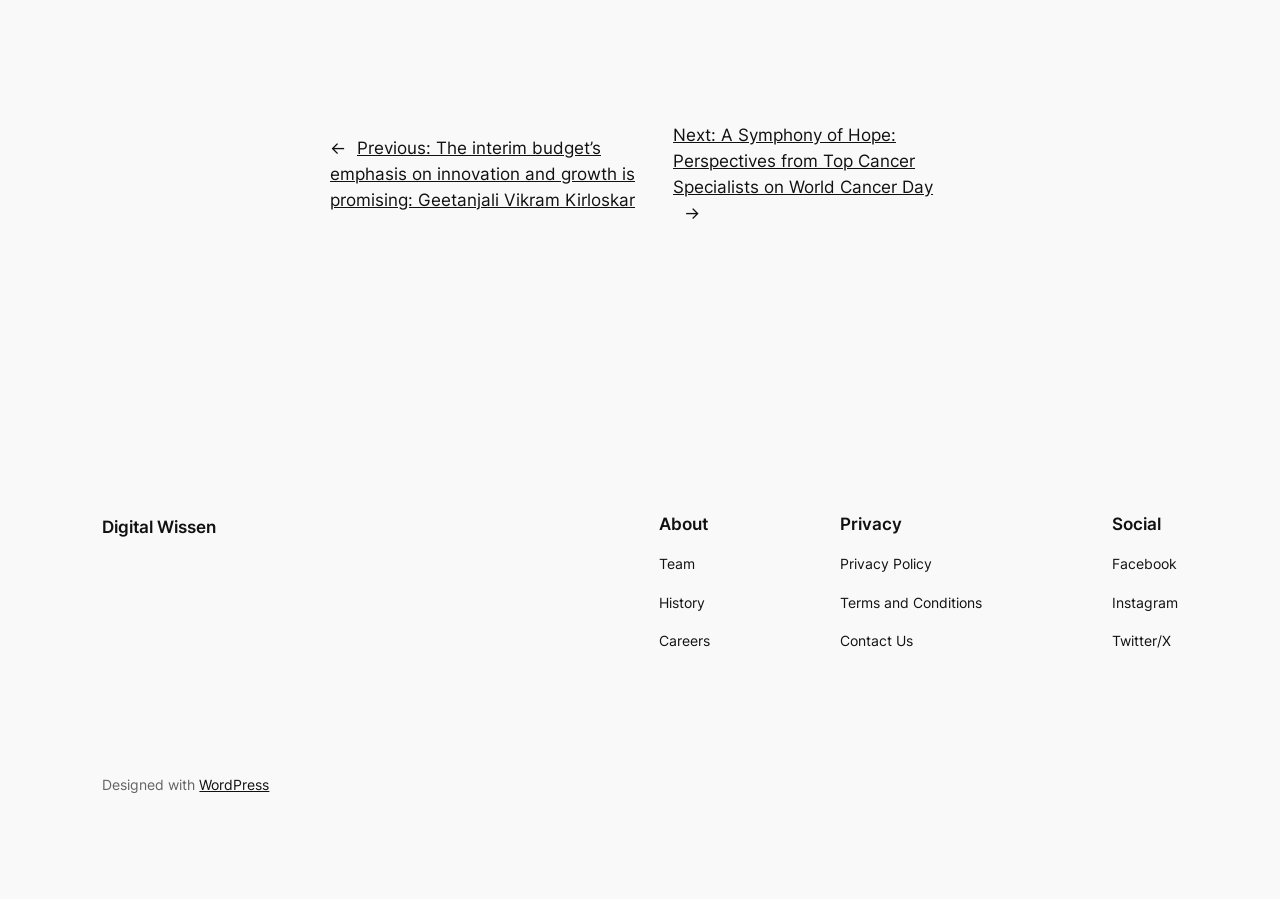What is the platform used to design the website?
Answer the question with as much detail as possible.

I found the text 'Designed with' followed by a link to 'WordPress', which suggests that WordPress is the platform used to design the website.